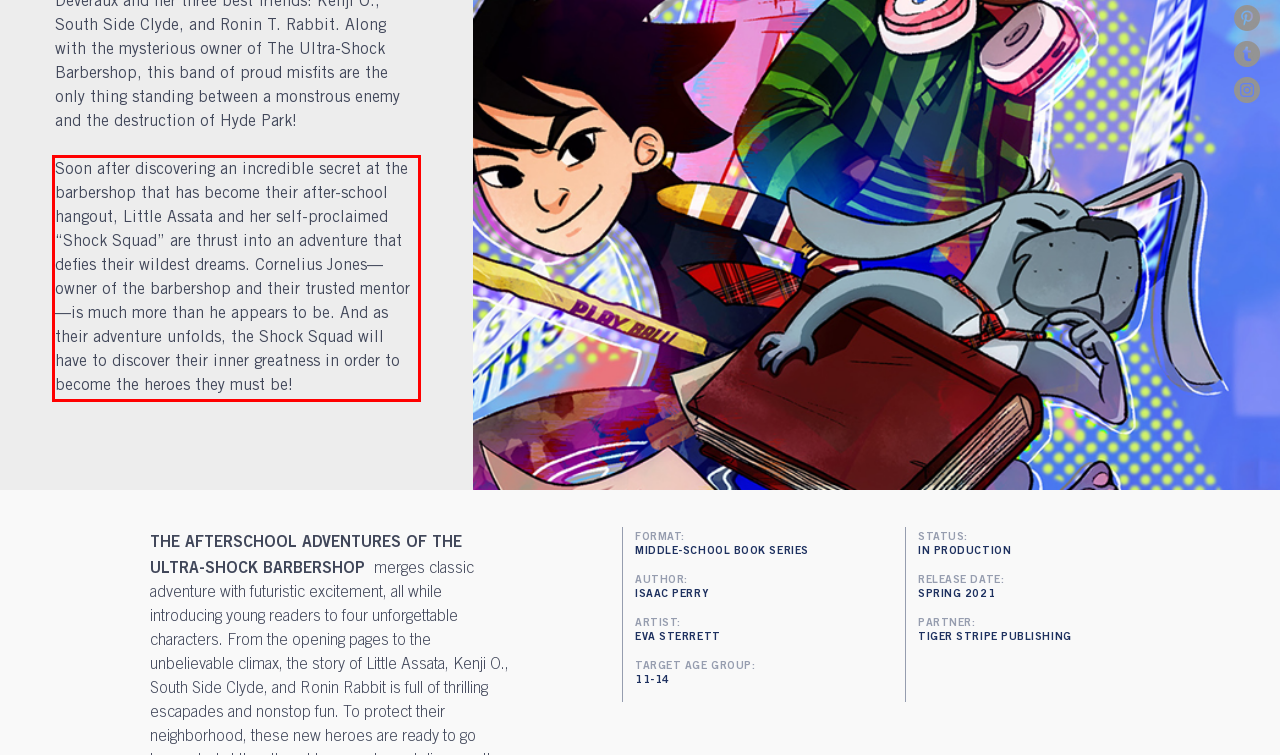There is a UI element on the webpage screenshot marked by a red bounding box. Extract and generate the text content from within this red box.

Soon after discovering an incredible secret at the barbershop that has become their after-school hangout, Little Assata and her self-proclaimed “Shock Squad” are thrust into an adventure that defies their wildest dreams. Cornelius Jones—owner of the barbershop and their trusted mentor—is much more than he appears to be. And as their adventure unfolds, the Shock Squad will have to discover their inner greatness in order to become the heroes they must be!